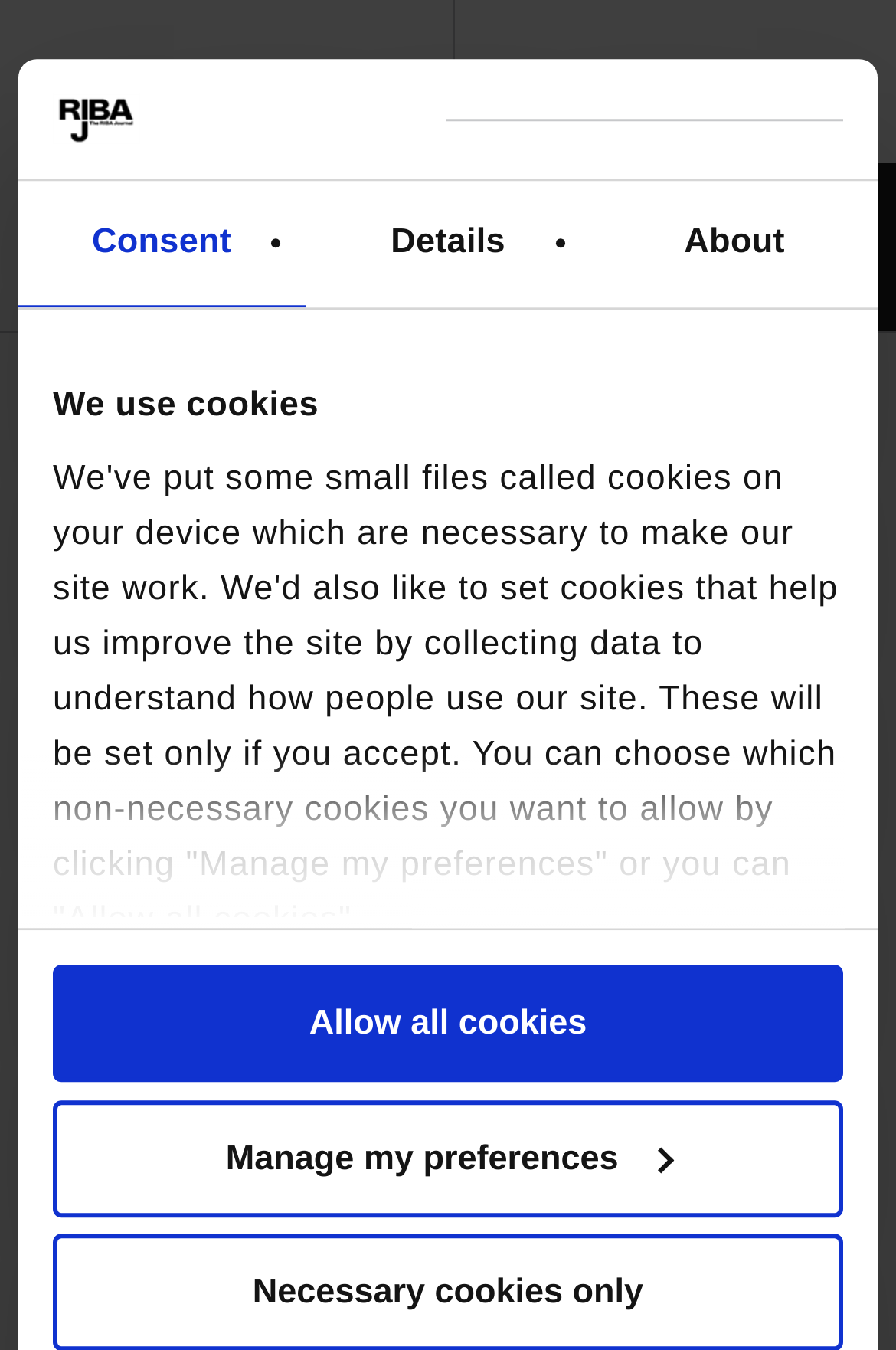What type of development is Queen’s Apartments?
Kindly give a detailed and elaborate answer to the question.

Based on the webpage, I can see that the heading 'Queen’s Apartments' is followed by a description 'A glamorous mixed-use development'. This suggests that Queen’s Apartments is a type of mixed-use development.